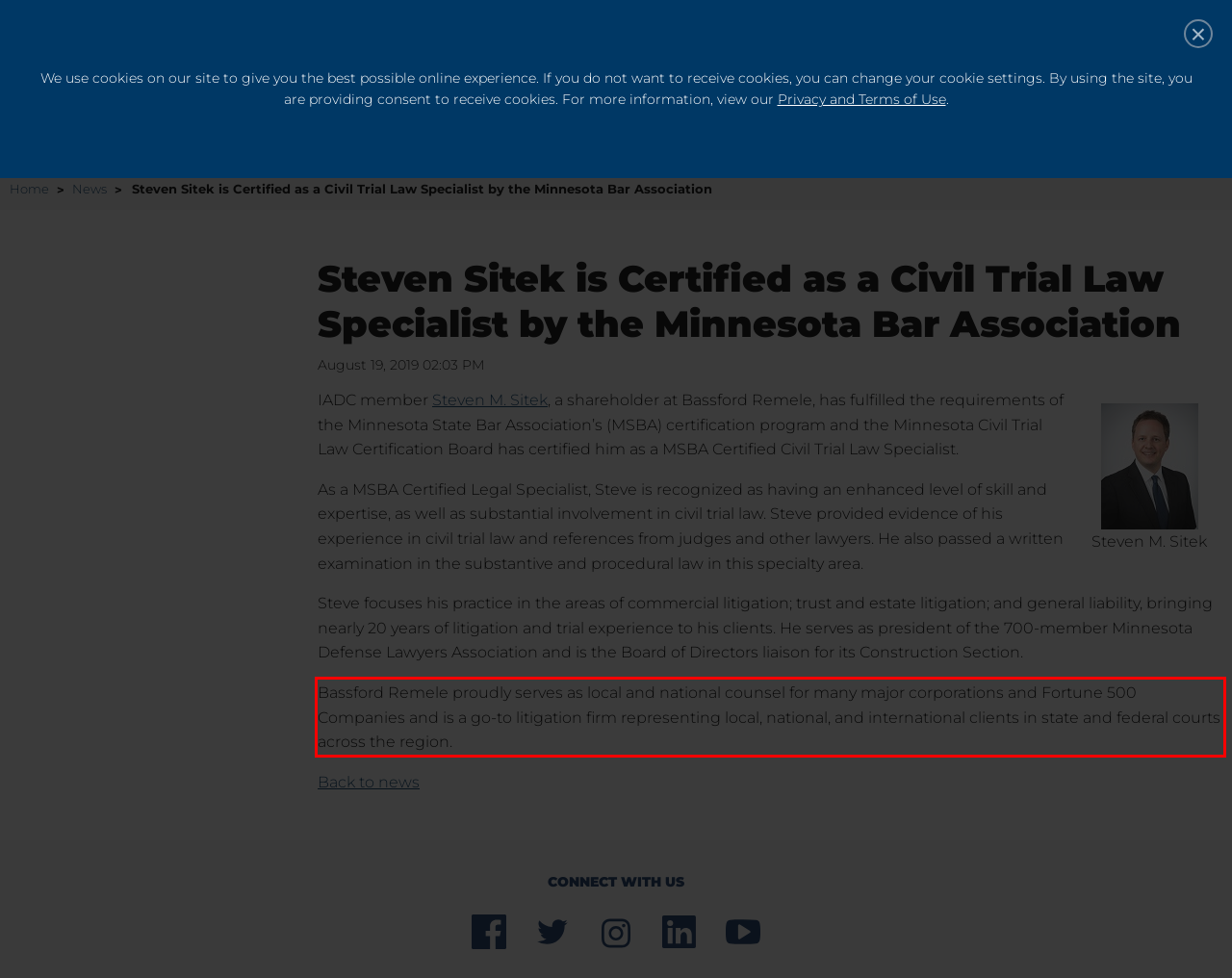Identify and extract the text within the red rectangle in the screenshot of the webpage.

Bassford Remele proudly serves as local and national counsel for many major corporations and Fortune 500 Companies and is a go-to litigation firm representing local, national, and international clients in state and federal courts across the region.